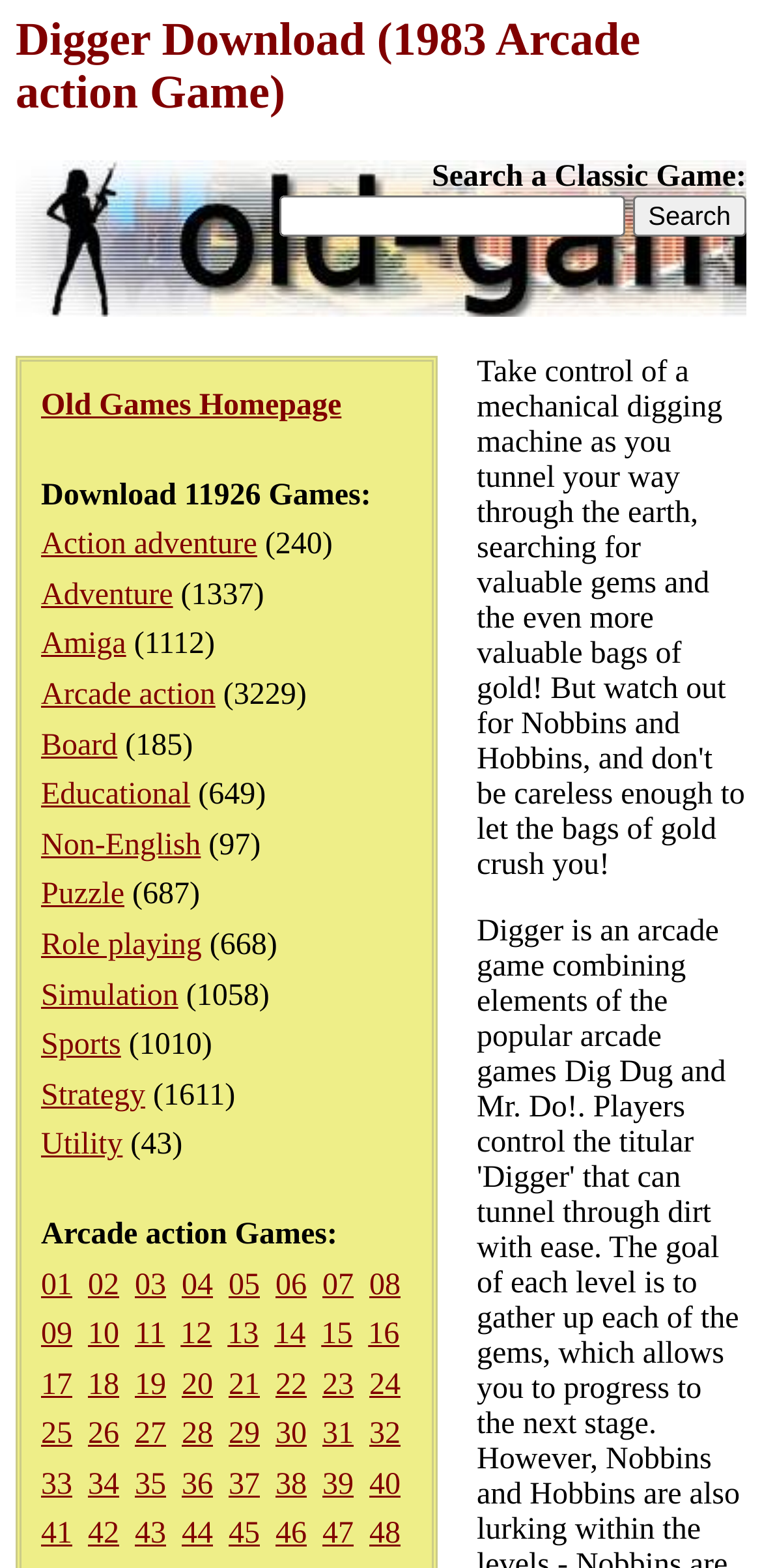Can you find and generate the webpage's heading?

Digger Download (1983 Arcade action Game)